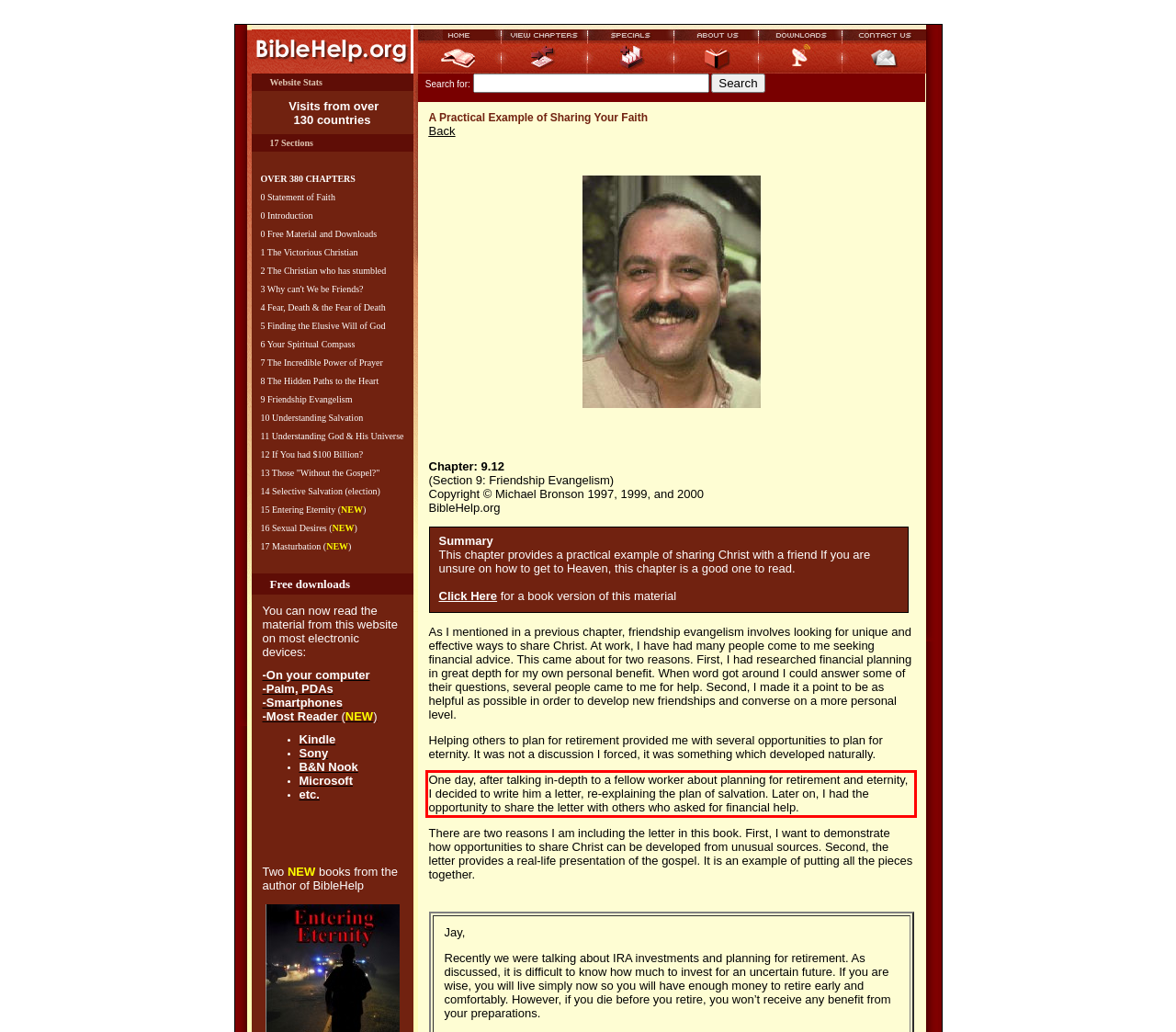You are provided with a screenshot of a webpage featuring a red rectangle bounding box. Extract the text content within this red bounding box using OCR.

One day, after talking in-depth to a fellow worker about planning for retirement and eternity, I decided to write him a letter, re-explaining the plan of salvation. Later on, I had the opportunity to share the letter with others who asked for financial help.